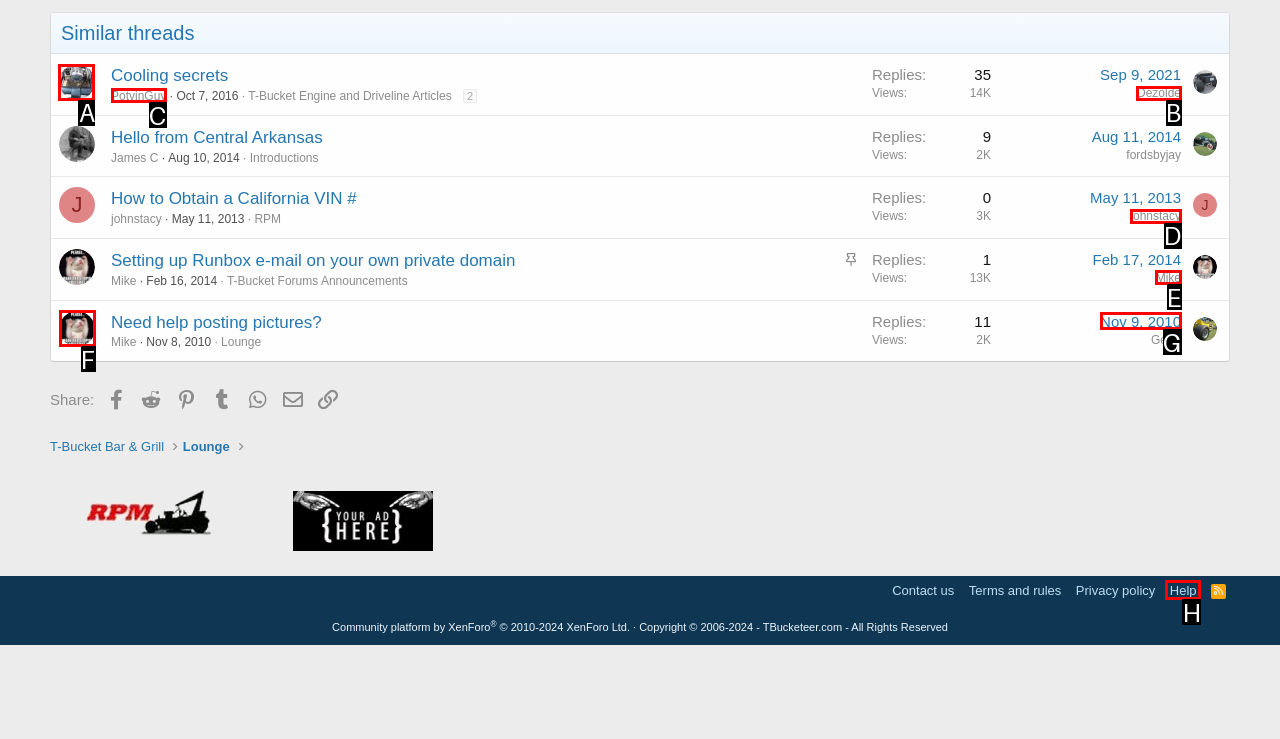Pick the right letter to click to achieve the task: Click on the 'PotvinGuy' link
Answer with the letter of the correct option directly.

A